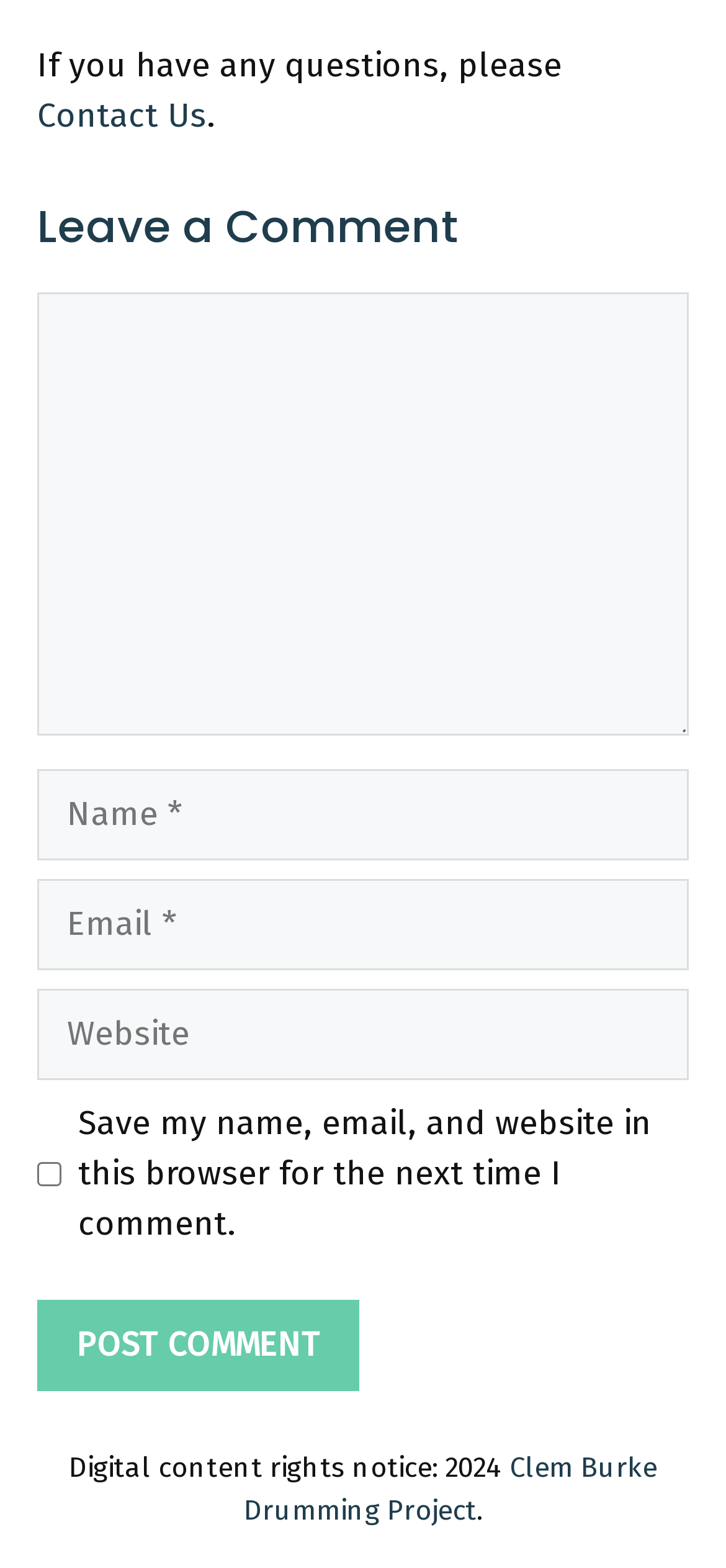Answer the following in one word or a short phrase: 
What is the text on the 'Post Comment' button?

POST COMMENT